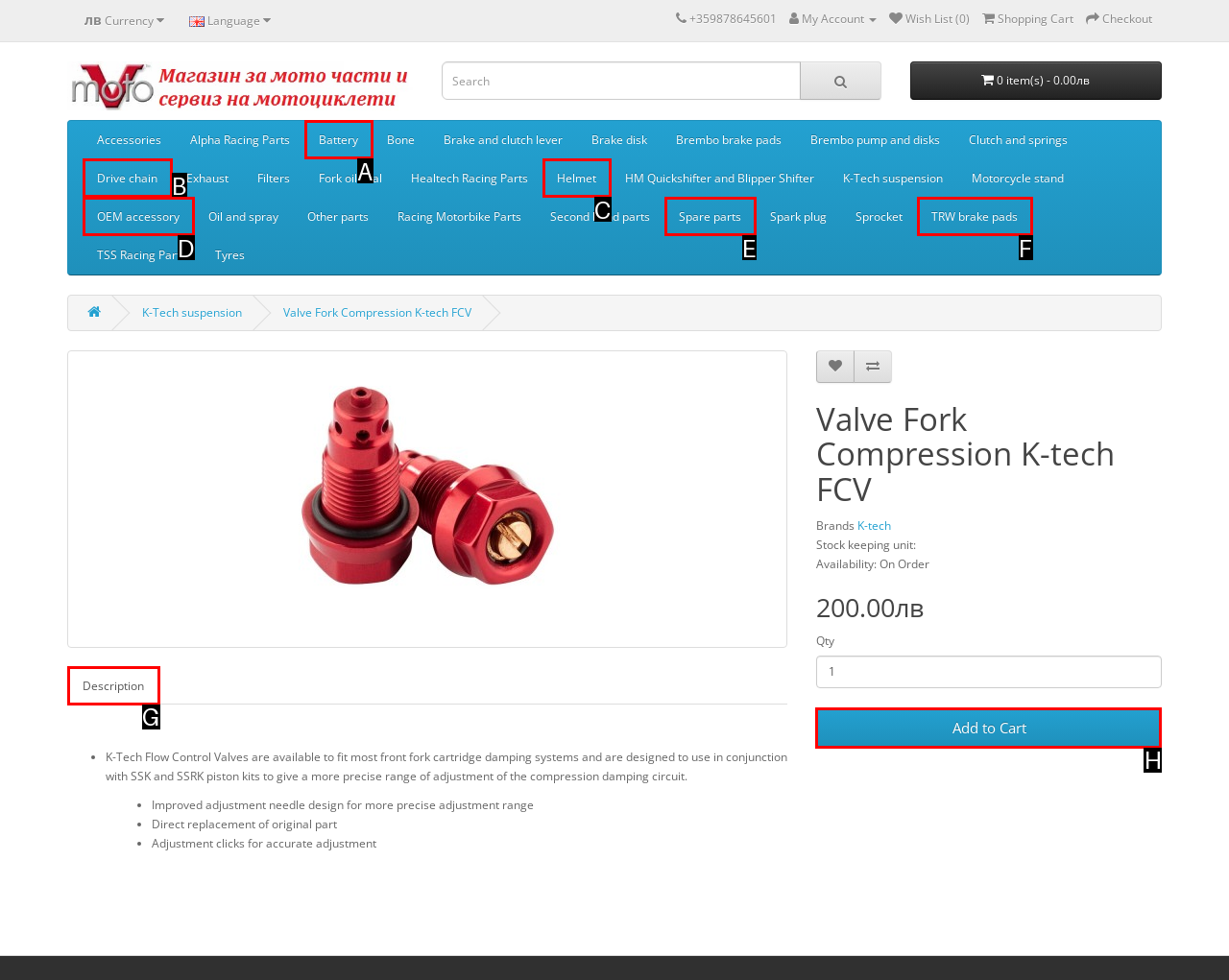To complete the instruction: Add to cart, which HTML element should be clicked?
Respond with the option's letter from the provided choices.

H